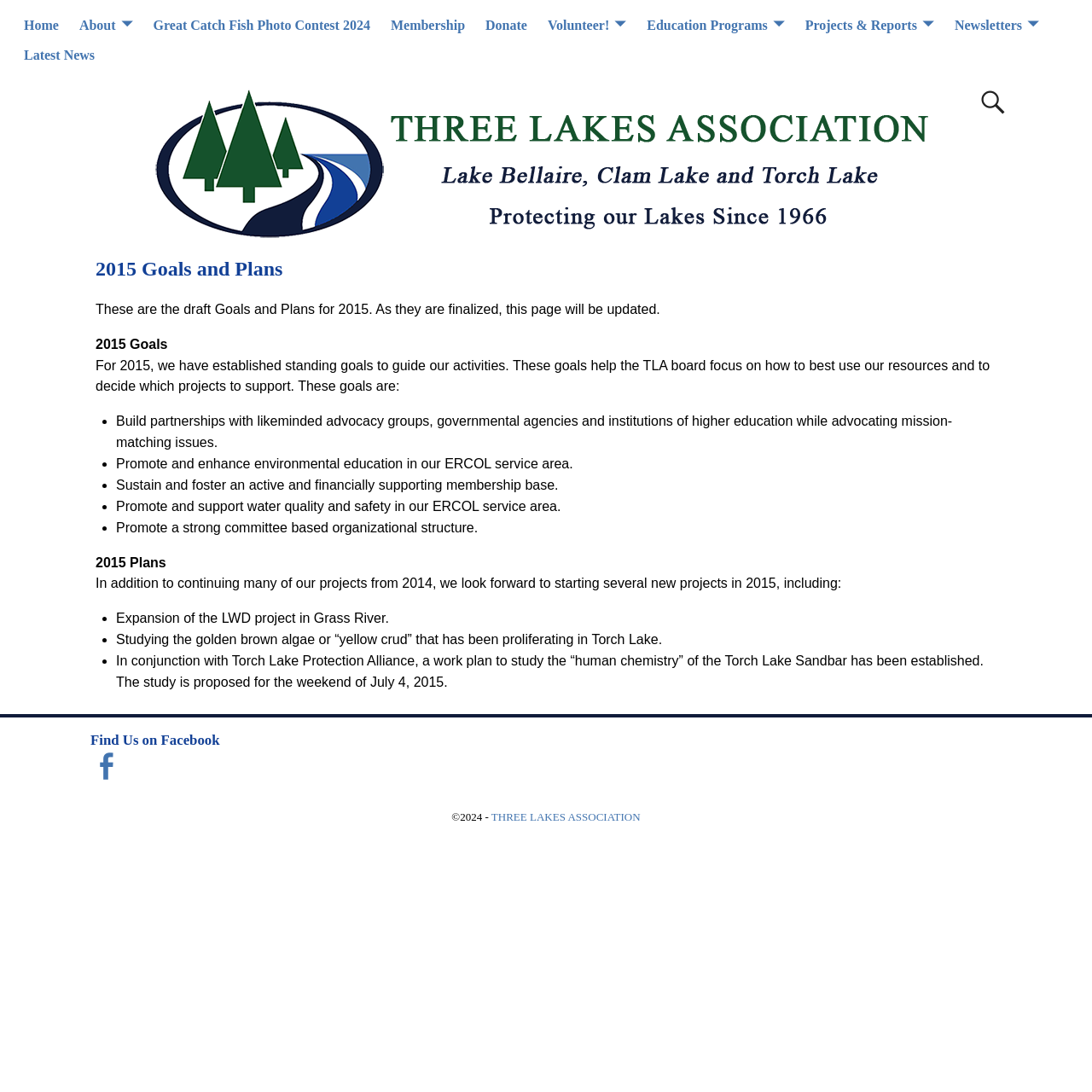Find the bounding box coordinates for the HTML element described in this sentence: "Home". Provide the coordinates as four float numbers between 0 and 1, in the format [left, top, right, bottom].

[0.012, 0.009, 0.063, 0.037]